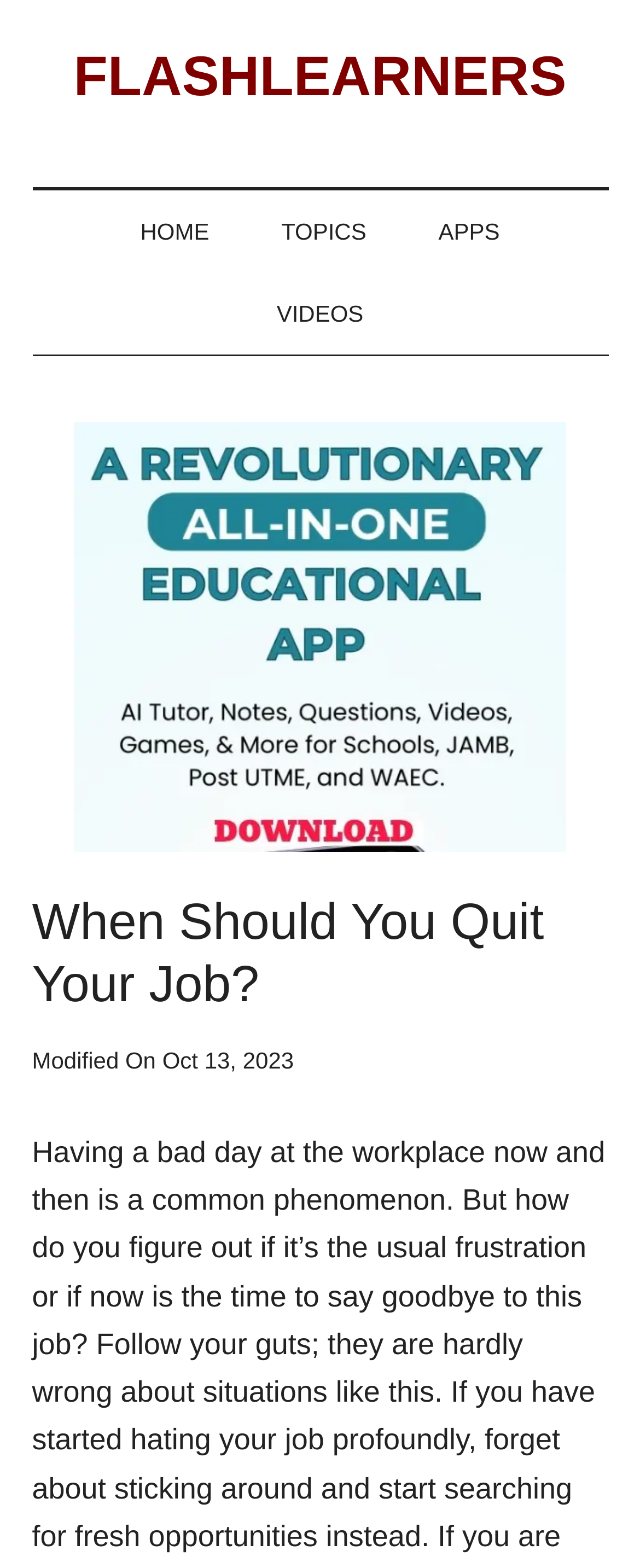When was this article modified?
Please look at the screenshot and answer using one word or phrase.

Oct 13, 2023